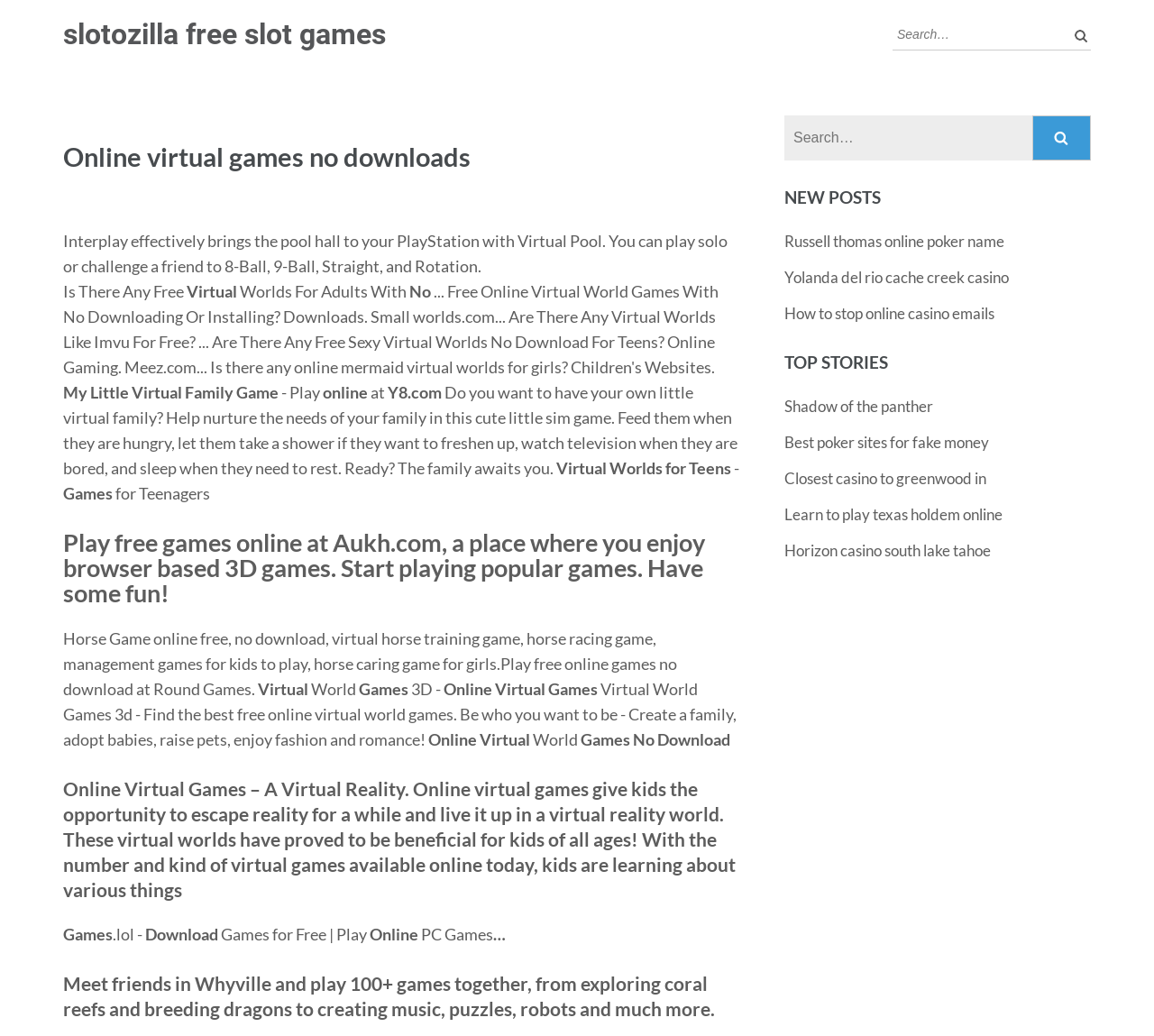Please locate the bounding box coordinates of the element's region that needs to be clicked to follow the instruction: "Search for virtual worlds for teens". The bounding box coordinates should be provided as four float numbers between 0 and 1, i.e., [left, top, right, bottom].

[0.68, 0.111, 0.945, 0.155]